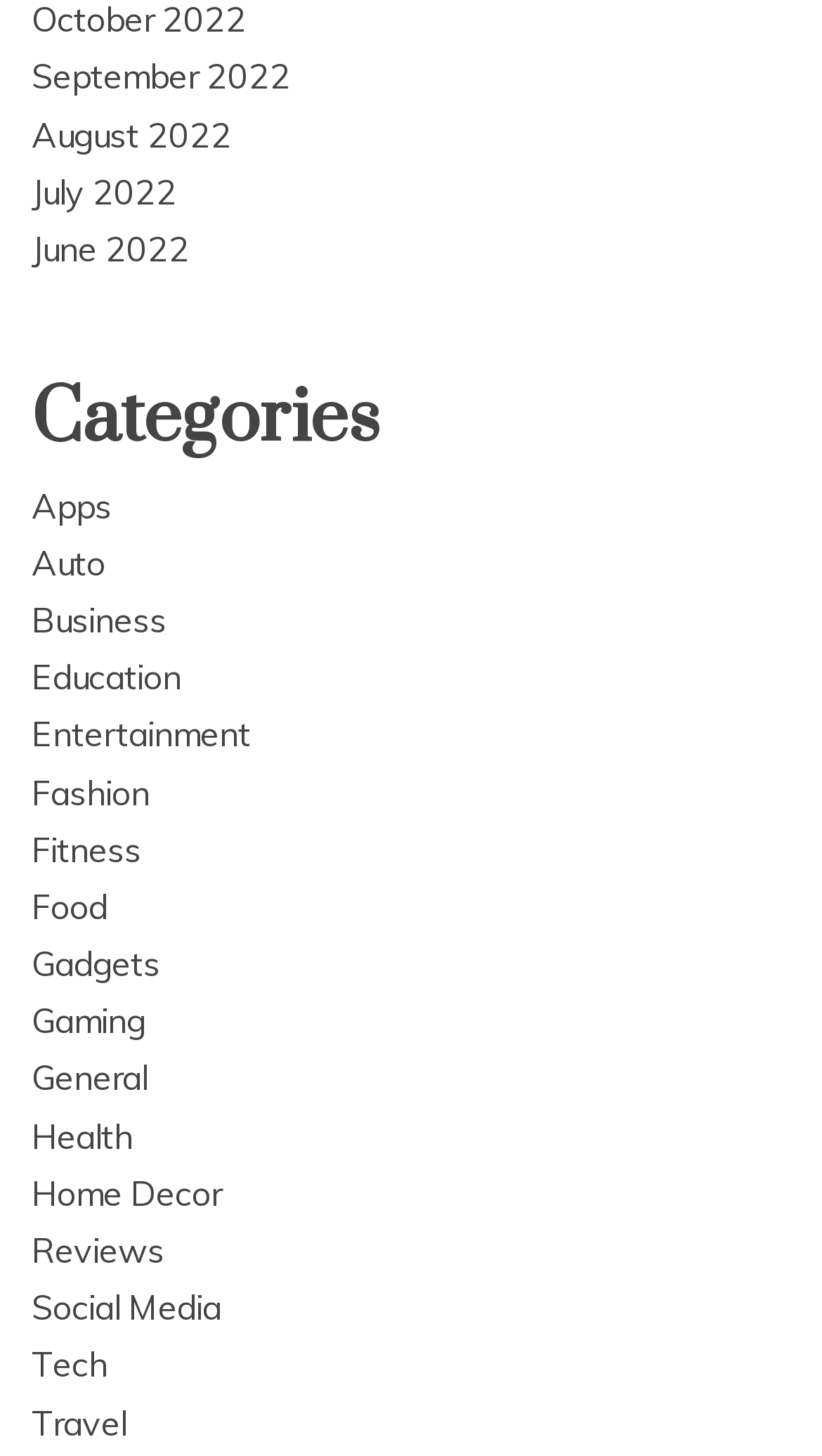Please determine the bounding box coordinates of the area that needs to be clicked to complete this task: 'View September 2022 archives'. The coordinates must be four float numbers between 0 and 1, formatted as [left, top, right, bottom].

[0.038, 0.038, 0.354, 0.067]